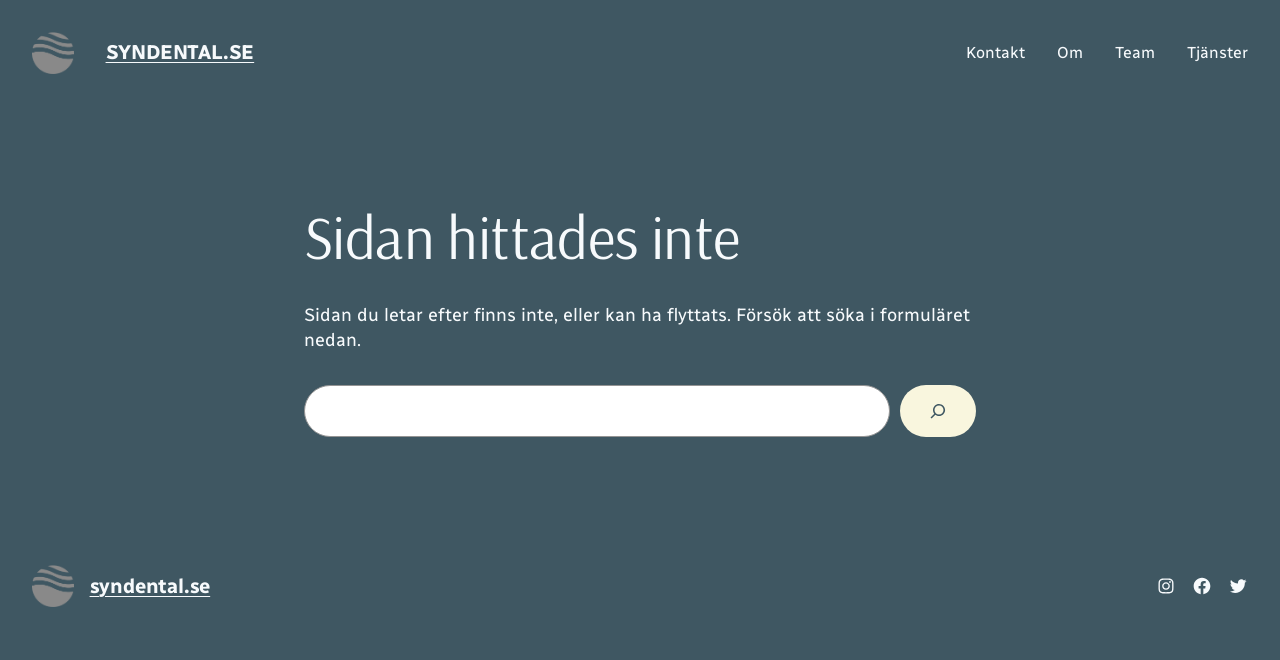What is the purpose of the search box?
Provide a short answer using one word or a brief phrase based on the image.

To search for something